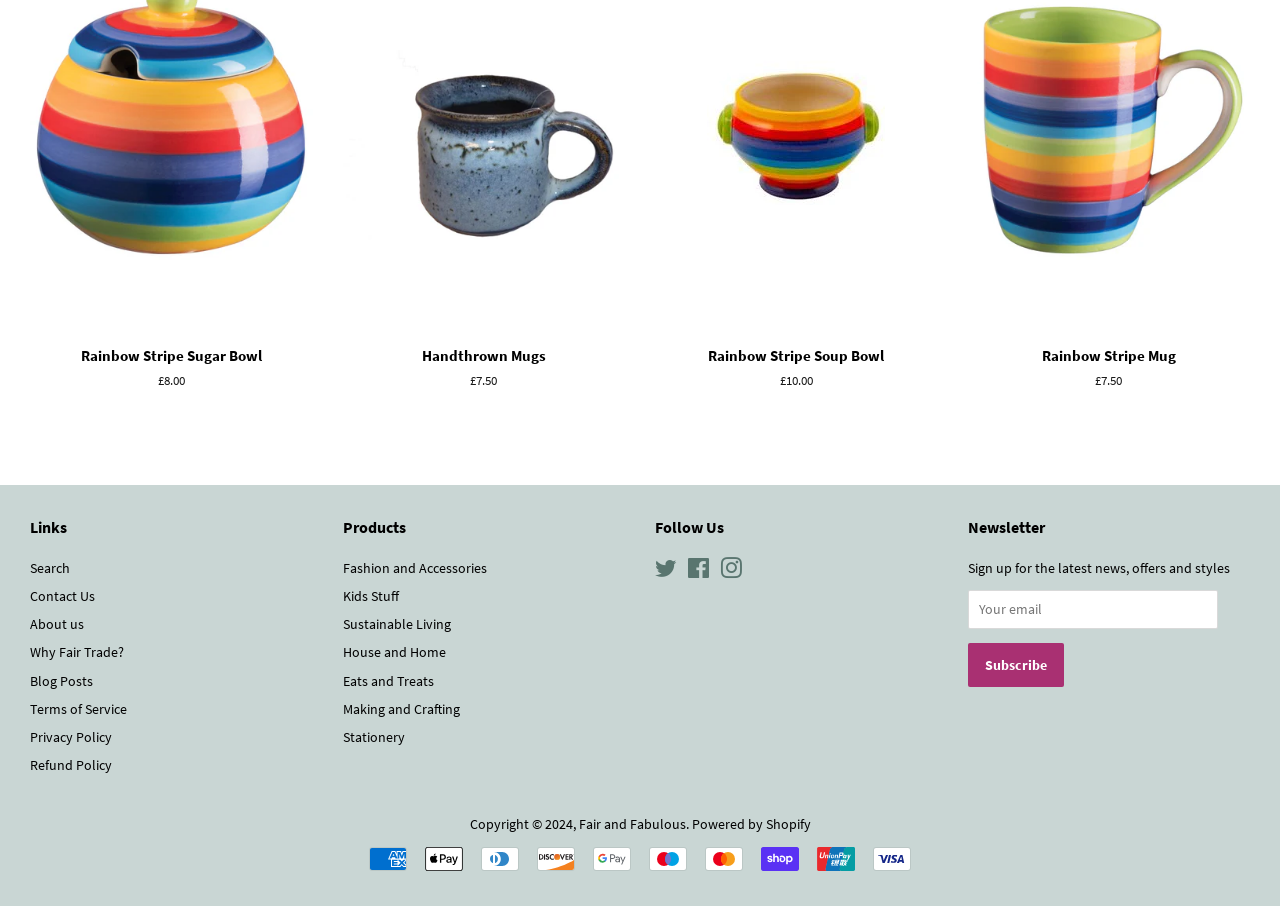What is the name of the company powering the website?
Based on the image, respond with a single word or phrase.

Shopify